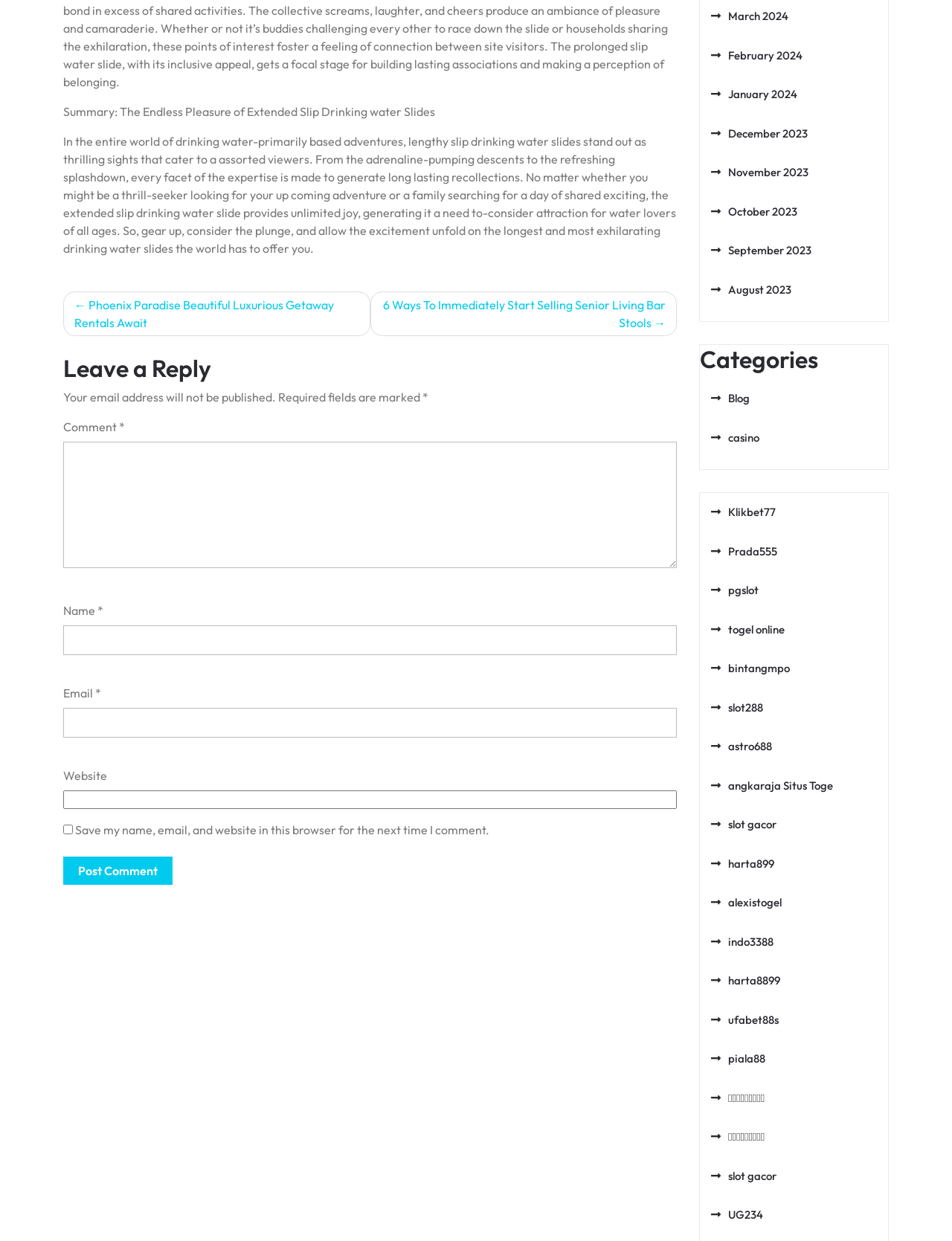Determine the bounding box coordinates for the area that should be clicked to carry out the following instruction: "Click the 'Post Comment' button".

[0.066, 0.69, 0.181, 0.713]